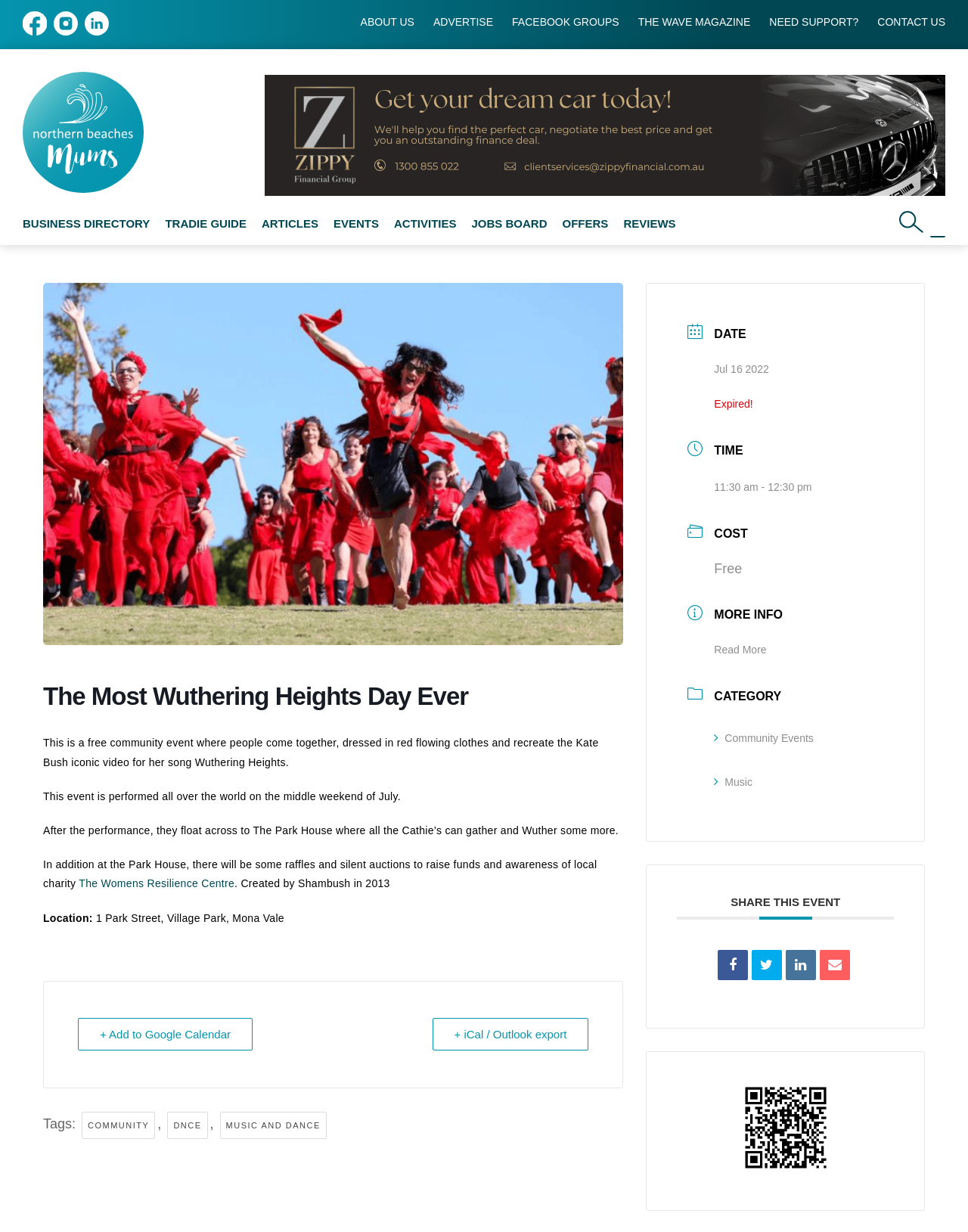Where is the event location?
Using the image, elaborate on the answer with as much detail as possible.

The event location is specified as 1 Park Street, Village Park, Mona Vale, which is likely to be the venue where the performance and other activities will take place.